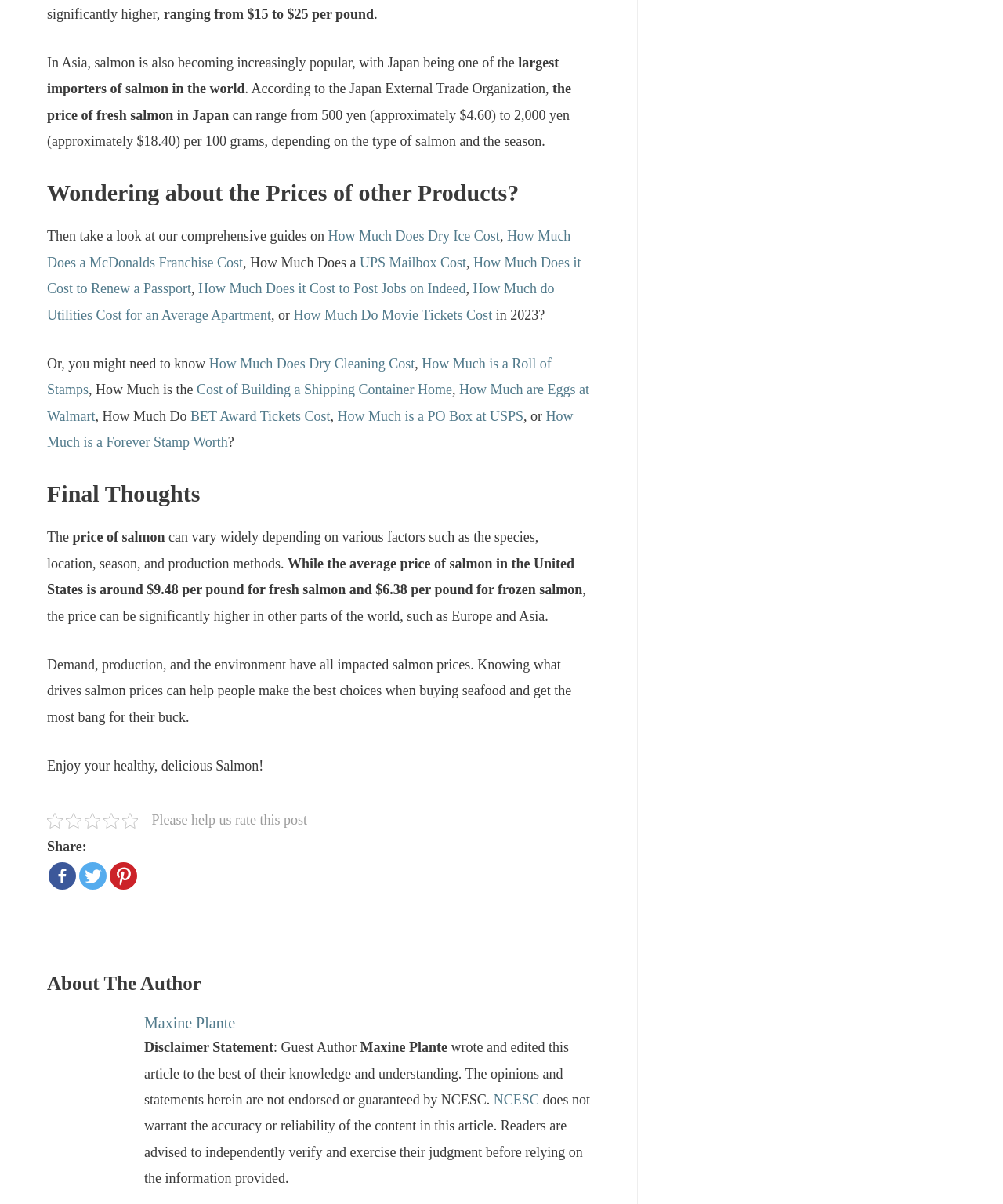Please answer the following question using a single word or phrase: 
What is the purpose of the links provided in the section 'Wondering about the Prices of other Products?'

To provide comprehensive guides on other products